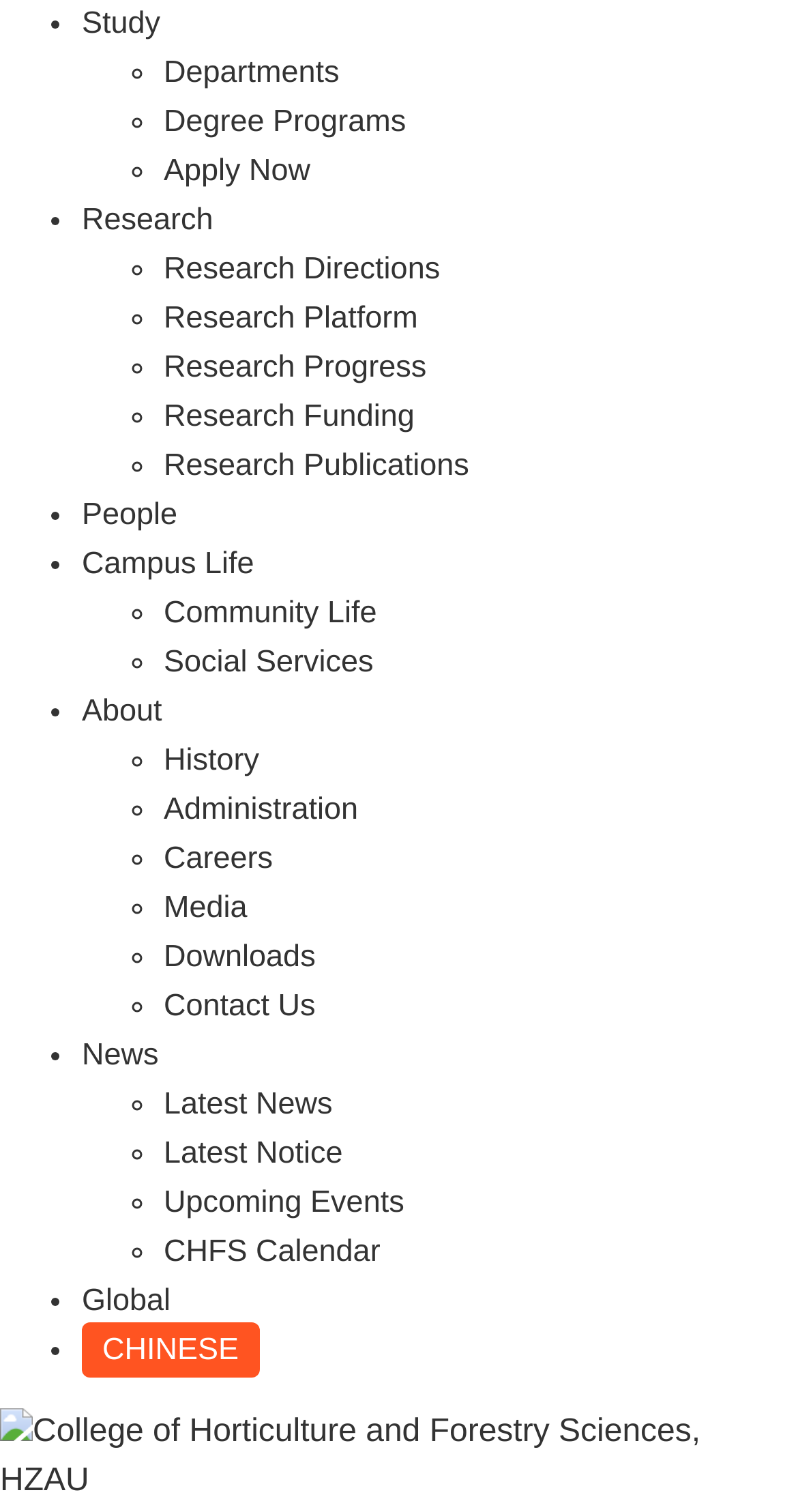Identify the bounding box coordinates of the clickable region to carry out the given instruction: "View Research Directions".

[0.205, 0.167, 0.551, 0.19]